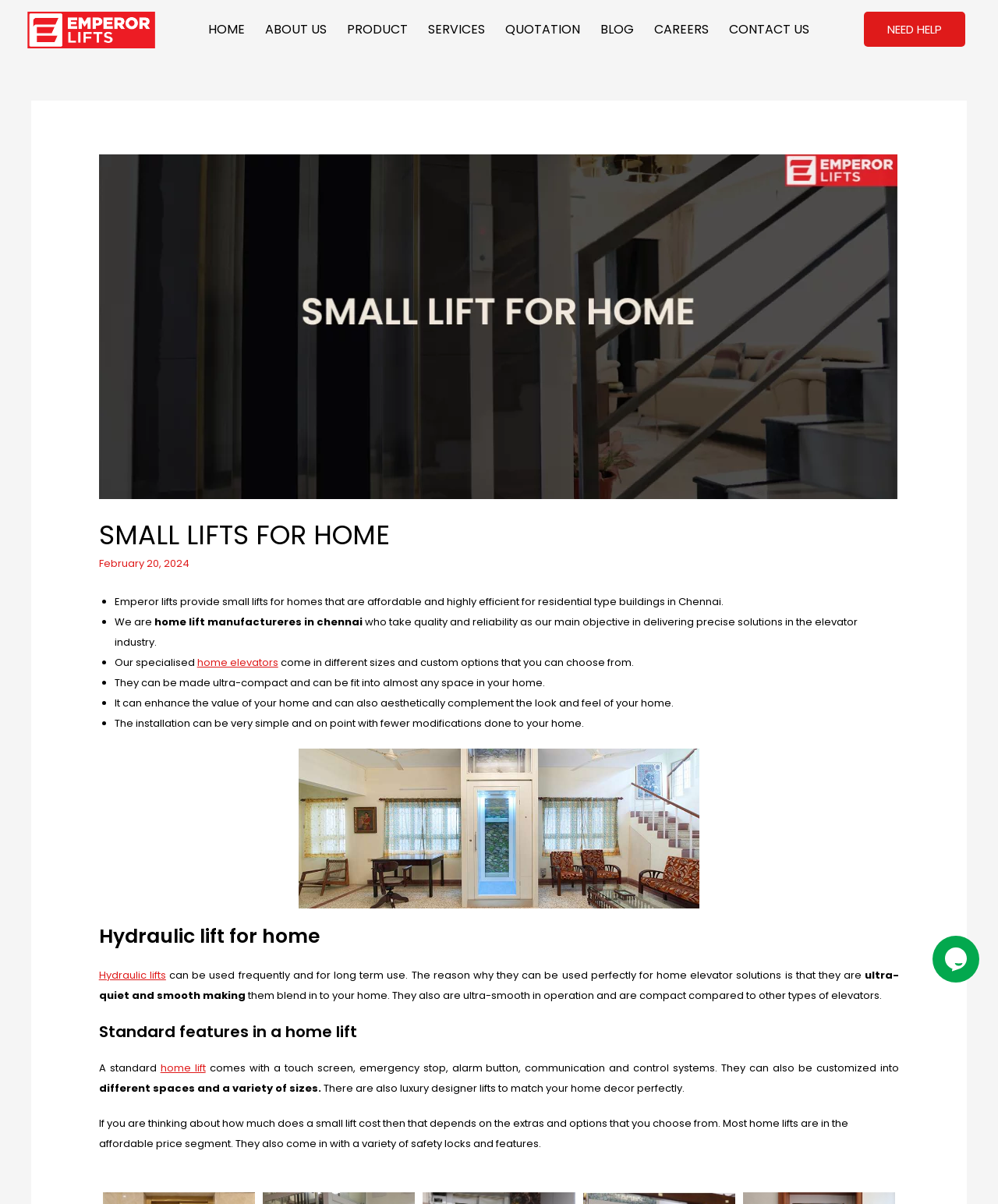Please locate the bounding box coordinates of the region I need to click to follow this instruction: "Click on the HOME link".

[0.198, 0.019, 0.255, 0.03]